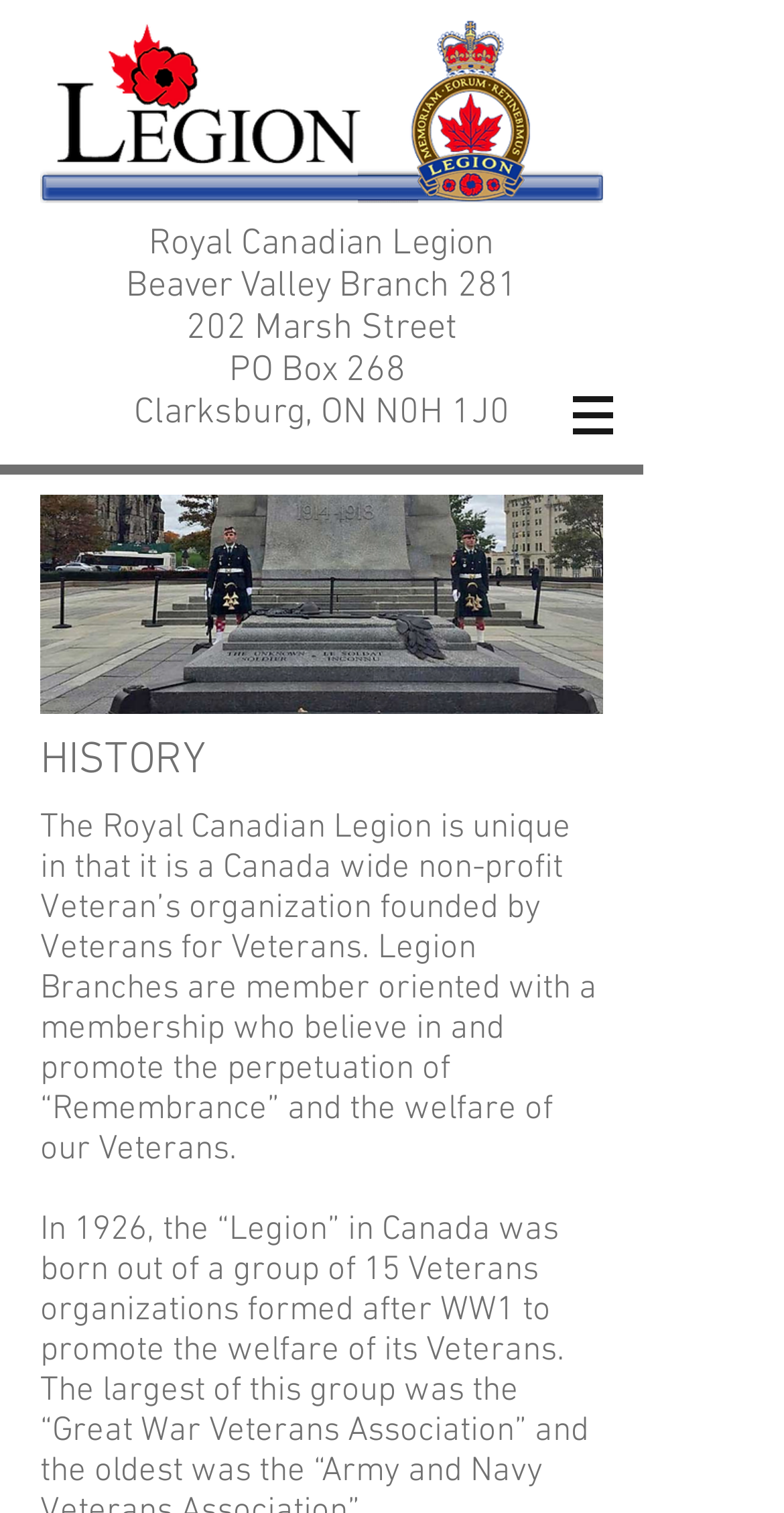Craft a detailed narrative of the webpage's structure and content.

The webpage is about the history of the Royal Canadian Legion Beaver Valley Branch 281. At the top left of the page, there is a Legion logo image. Below the logo, there is a heading that displays the branch's address, including the street address, postal address, city, province, and postal code. The address is divided into three lines of text.

To the right of the address, there is a navigation menu labeled "Site" with a button that has a popup menu. The button is accompanied by a small image.

Below the address and navigation menu, there is another image, which appears to be an Unknown Soldier image. Underneath this image, there is a heading that reads "HISTORY" in a prominent font.

The main content of the page is a paragraph of text that describes the Royal Canadian Legion as a Canada-wide non-profit Veteran's organization founded by Veterans for Veterans. The text explains that Legion Branches are member-oriented and focused on promoting remembrance and the welfare of Veterans. This paragraph of text takes up a significant portion of the page.